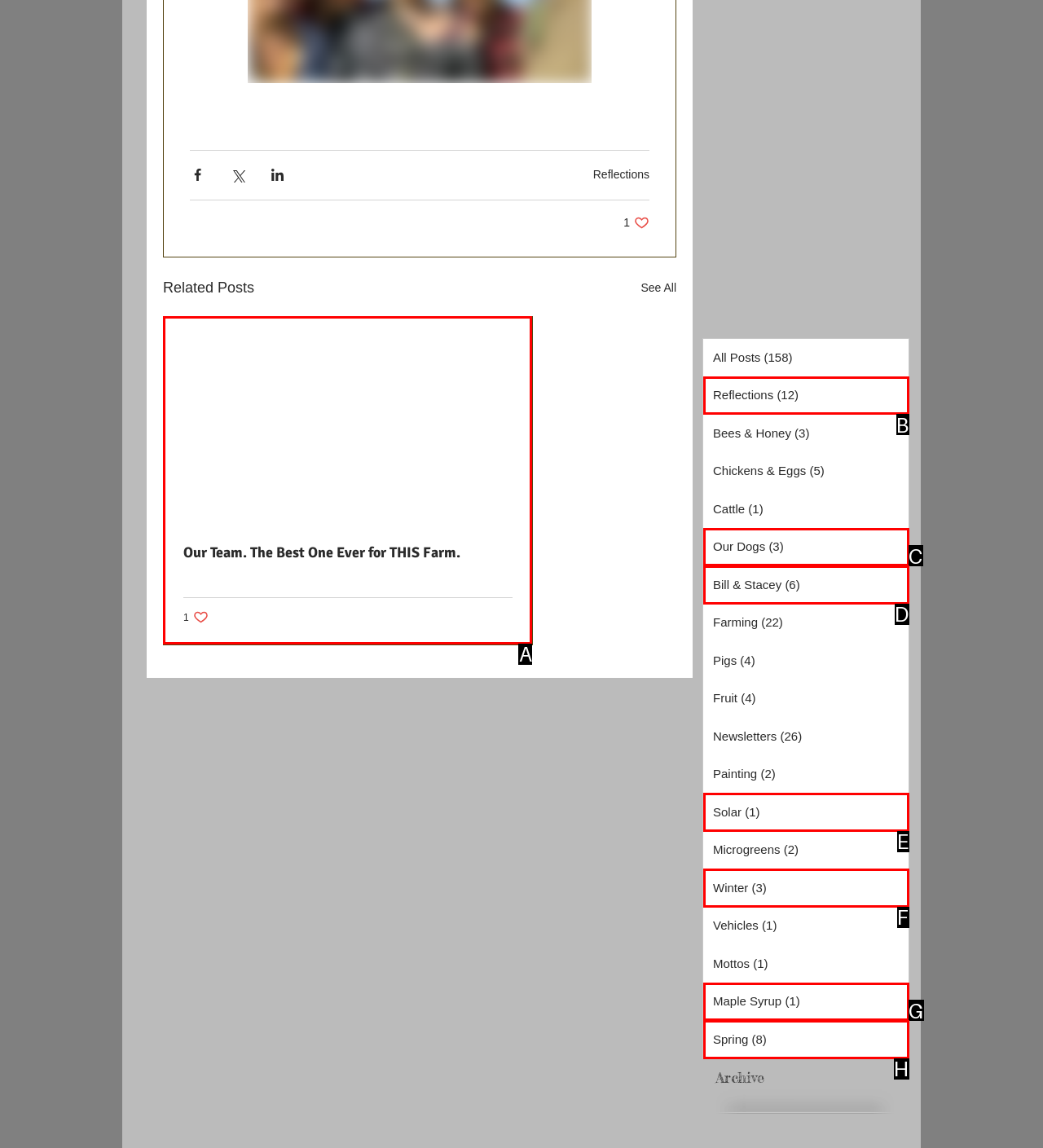From the given options, tell me which letter should be clicked to complete this task: Read the article
Answer with the letter only.

A